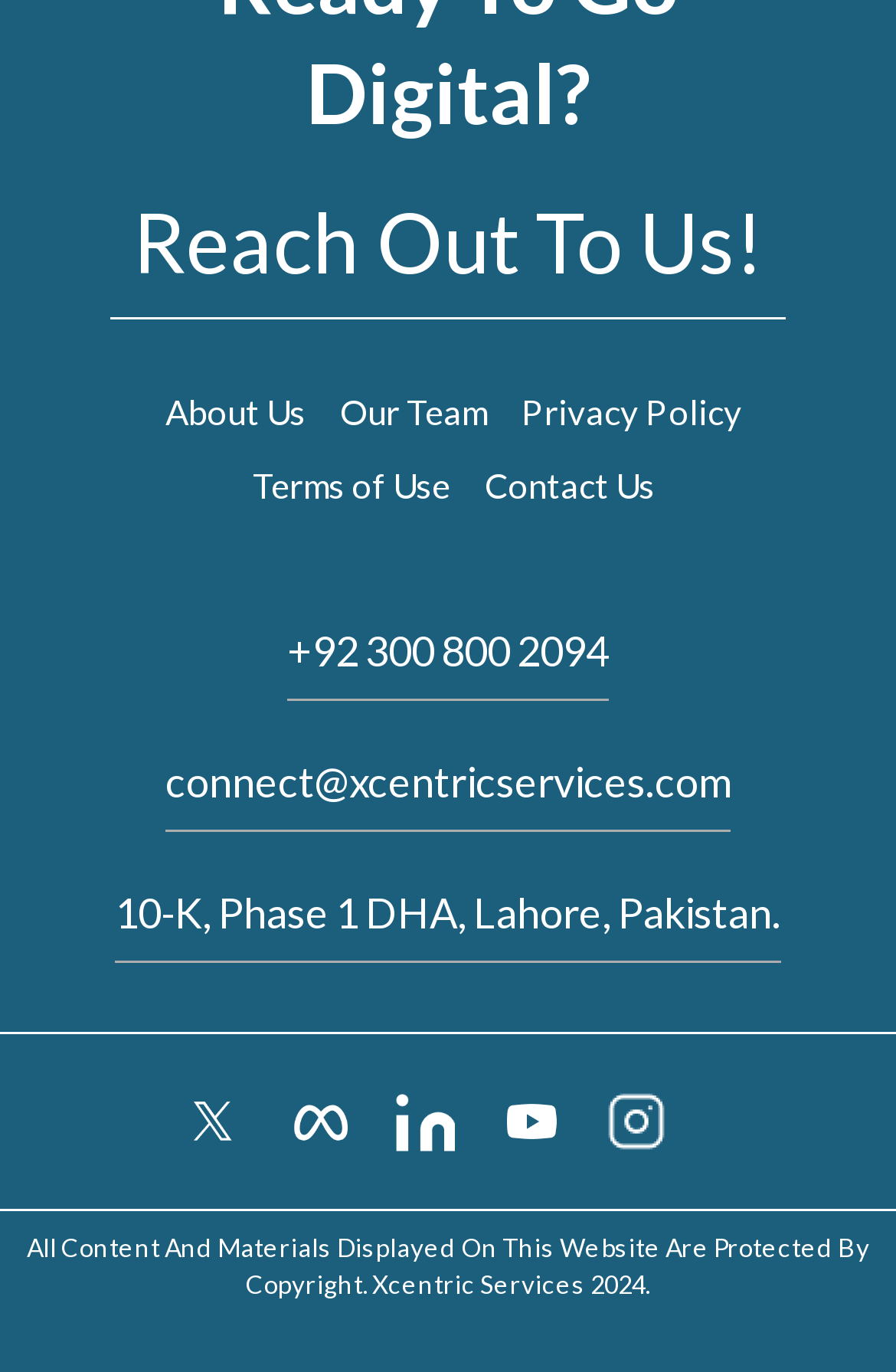Can you give a comprehensive explanation to the question given the content of the image?
What is the company's email address?

I found the email address by examining the links on the webpage, specifically the one that has an '@' symbol and a domain name, which is a common format for email addresses.